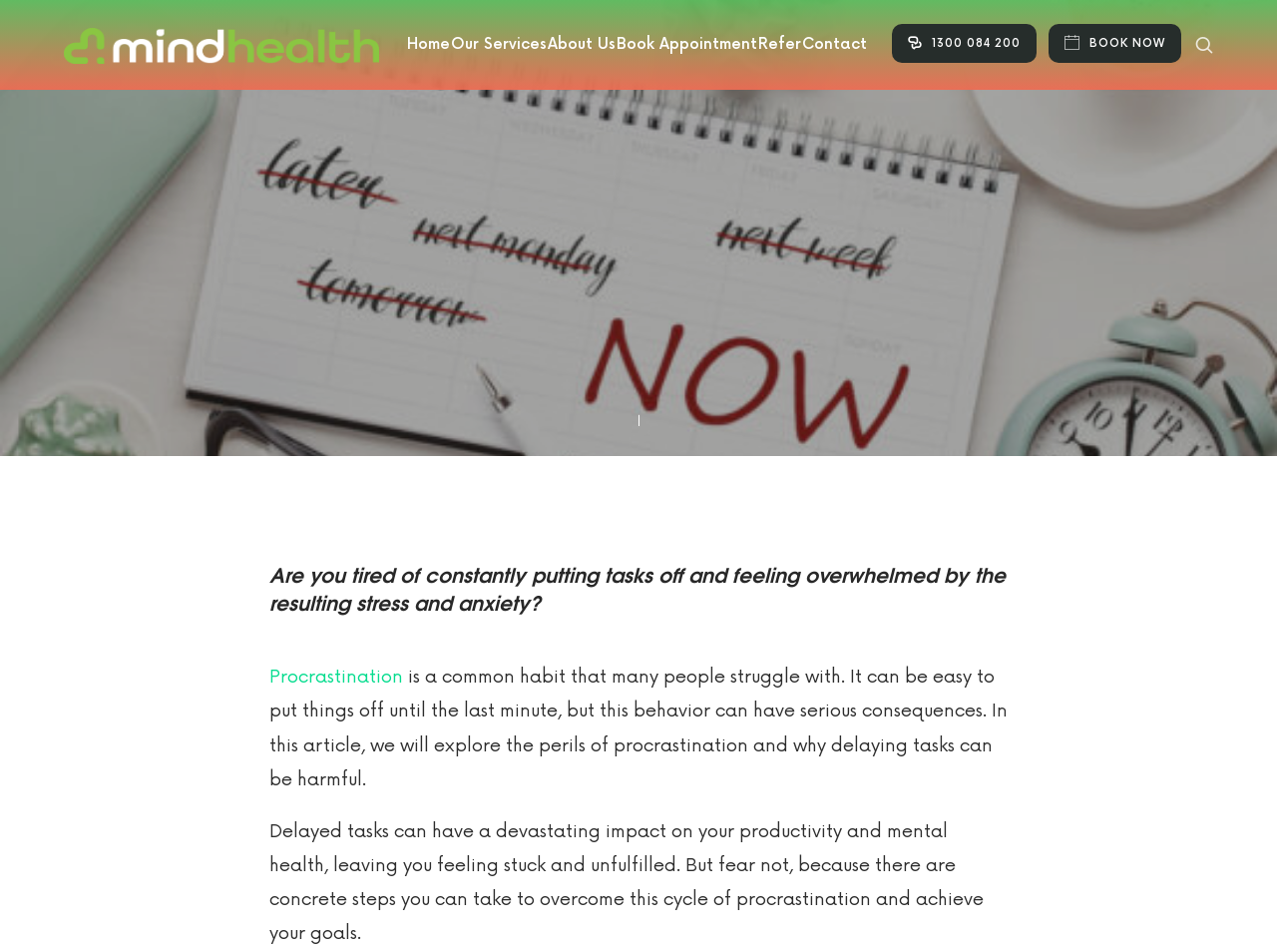Using the information in the image, give a detailed answer to the following question: What is the date of the article?

I found the date of the article by looking at the link element with the text 'September 10, 2022', which suggests that it is the publication date of the article.